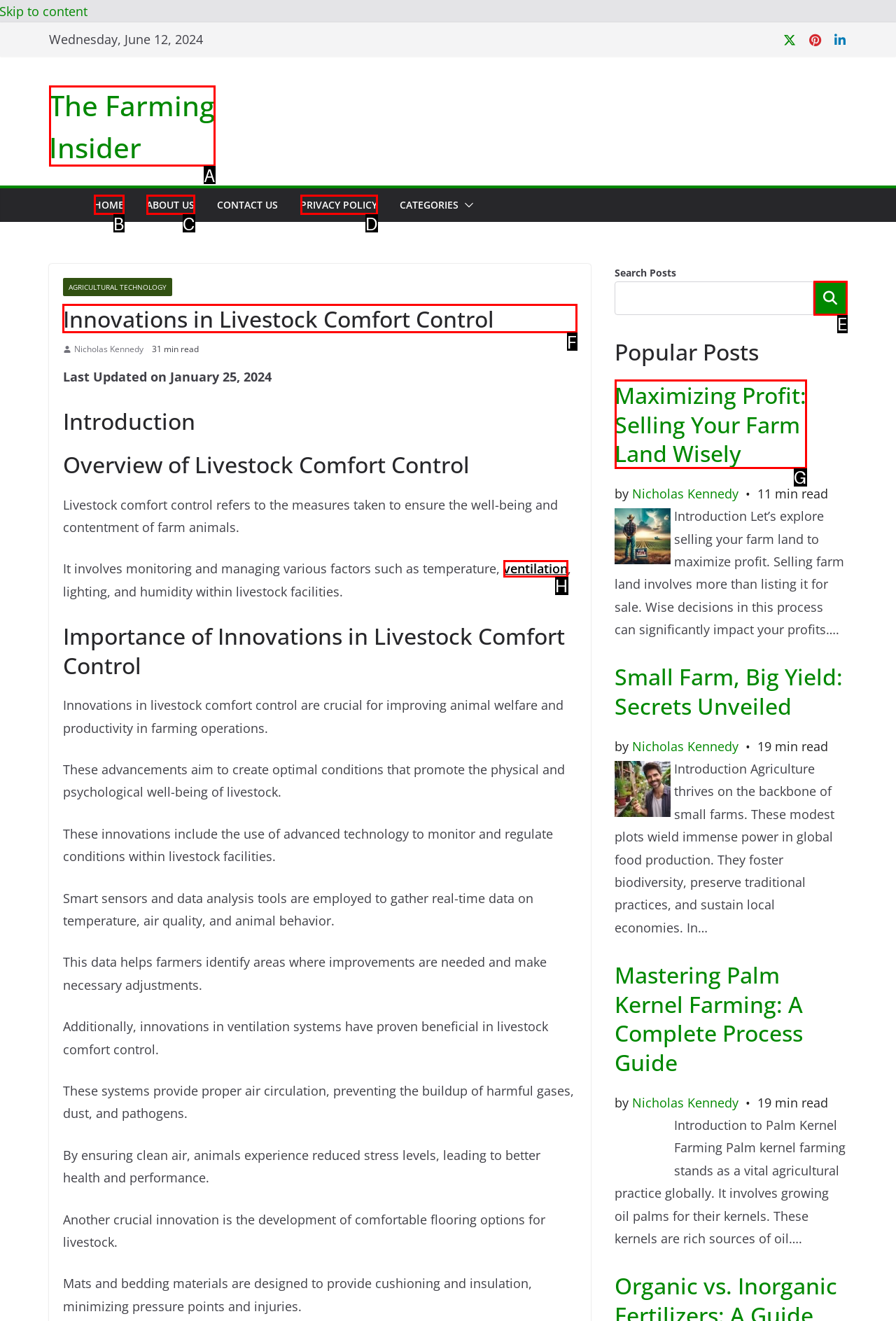Which option should be clicked to execute the following task: Learn more about Innovations in Livestock Comfort Control? Respond with the letter of the selected option.

F